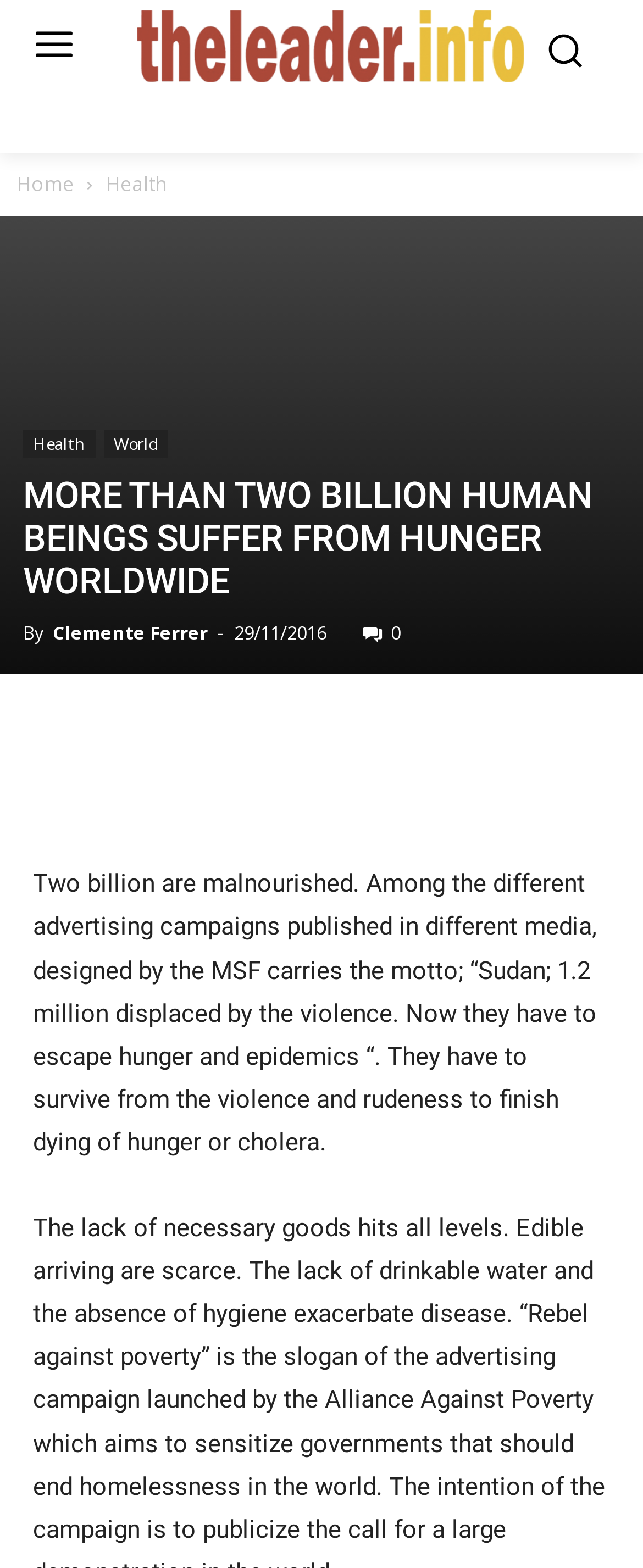Find the bounding box coordinates of the clickable region needed to perform the following instruction: "Read the article by Clemente Ferrer". The coordinates should be provided as four float numbers between 0 and 1, i.e., [left, top, right, bottom].

[0.082, 0.396, 0.323, 0.411]